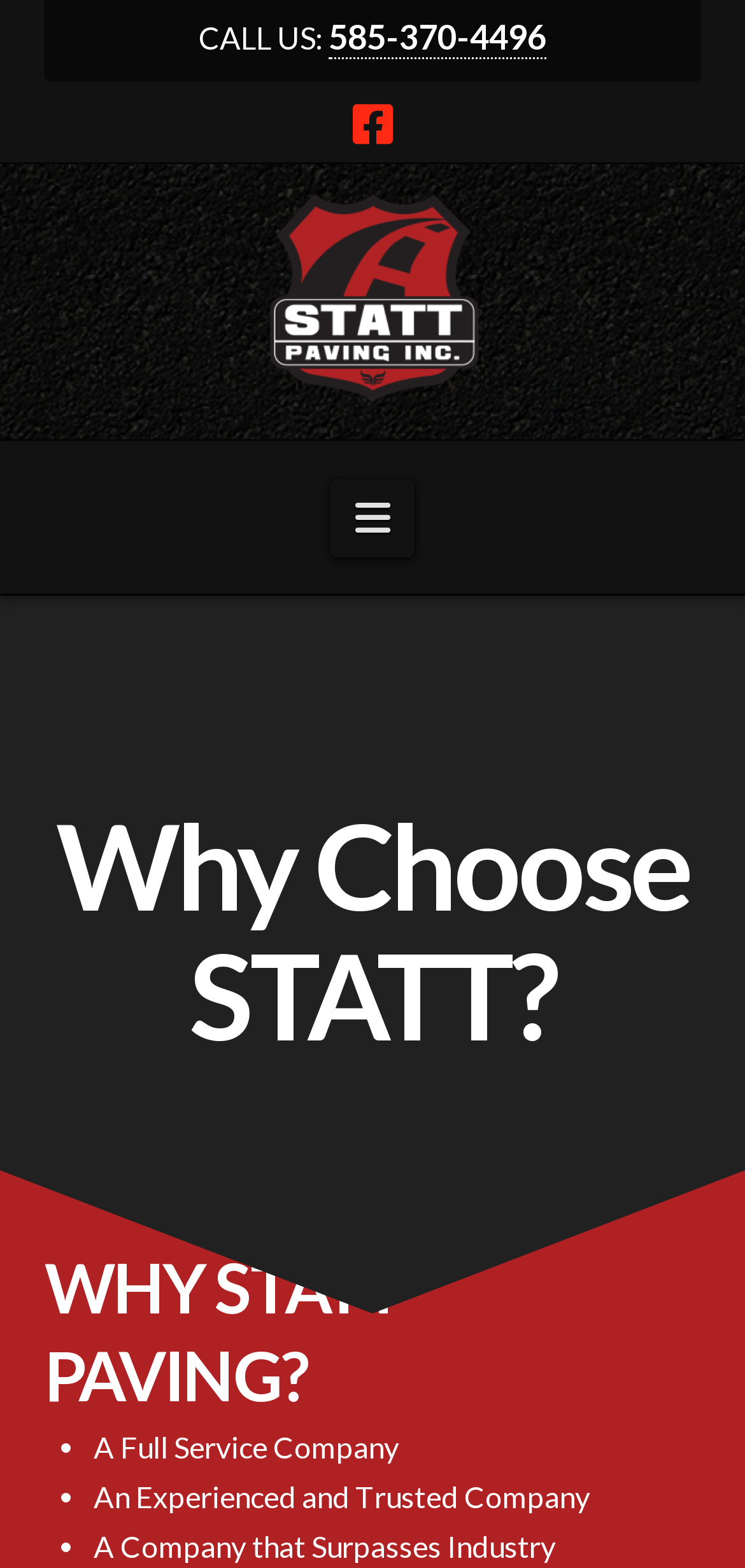Analyze the image and deliver a detailed answer to the question: What is the phone number to call?

I found the phone number by looking at the top section of the webpage, where it says 'CALL US:' and then the phone number '585-370-4496' is provided as a link.